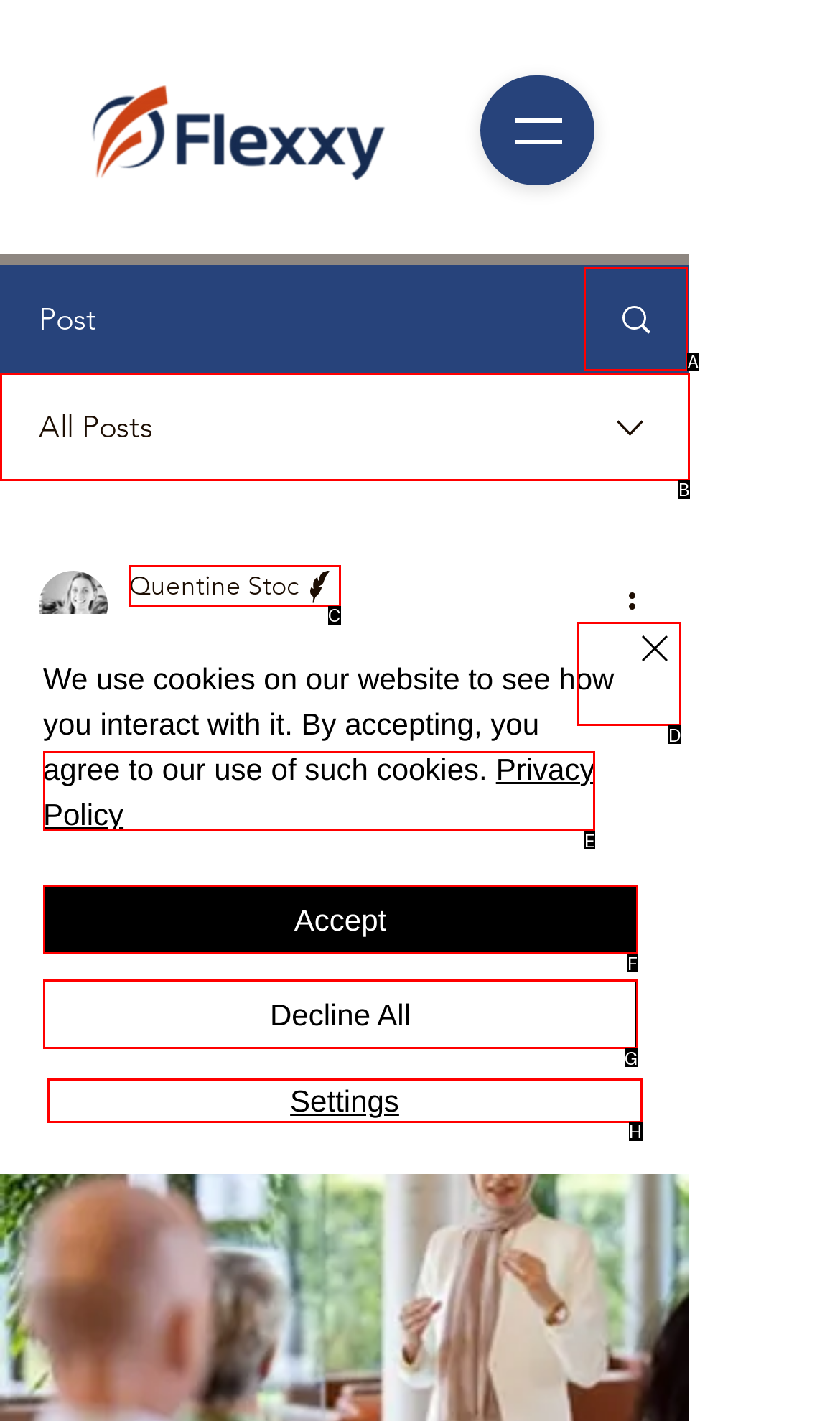Identify the HTML element that corresponds to the following description: Decline All Provide the letter of the best matching option.

G